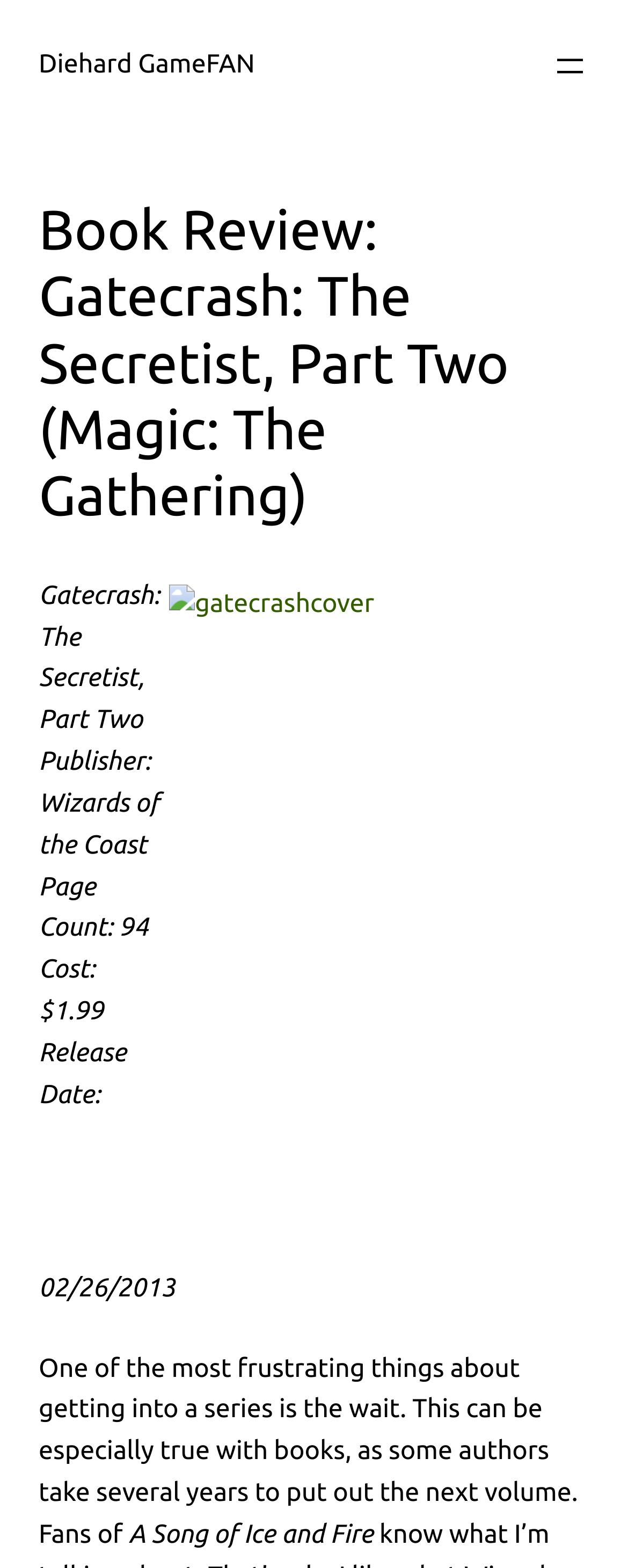Identify the coordinates of the bounding box for the element described below: "Diehard GameFAN". Return the coordinates as four float numbers between 0 and 1: [left, top, right, bottom].

[0.062, 0.032, 0.406, 0.051]